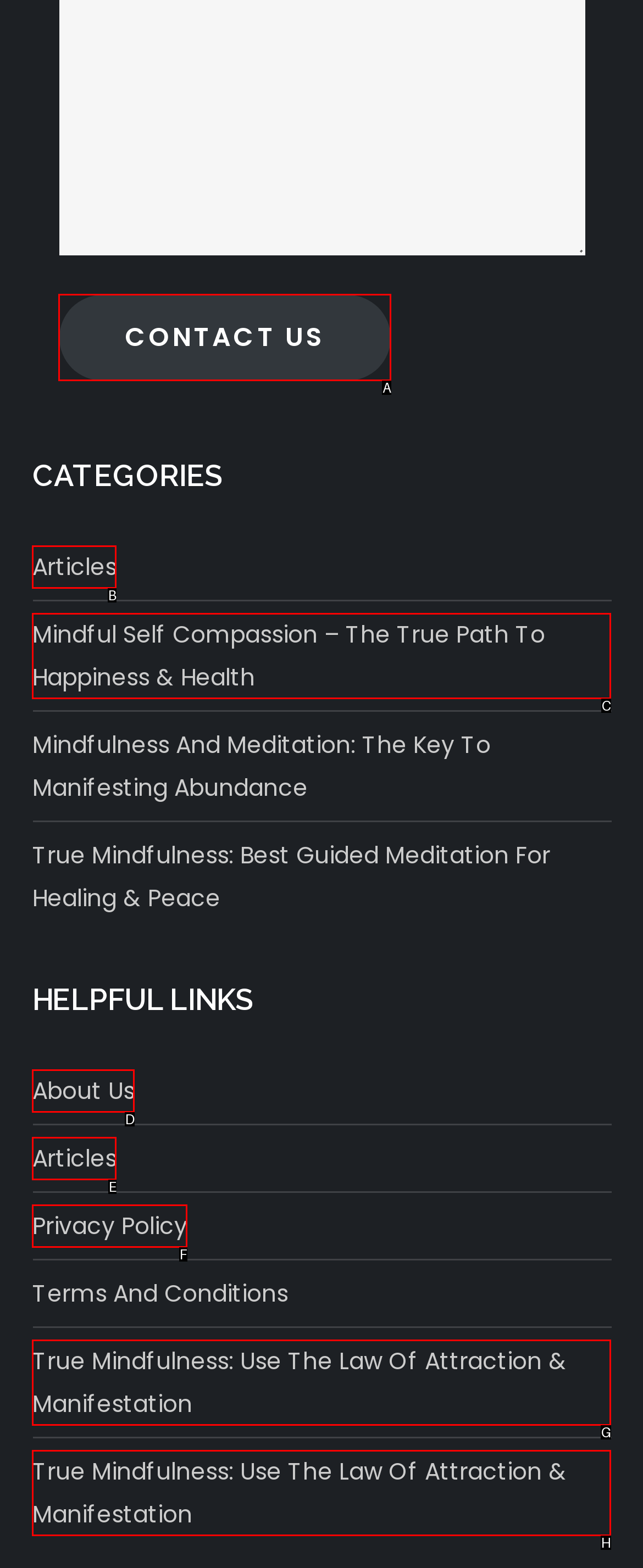Match the HTML element to the description: Articles. Respond with the letter of the correct option directly.

E